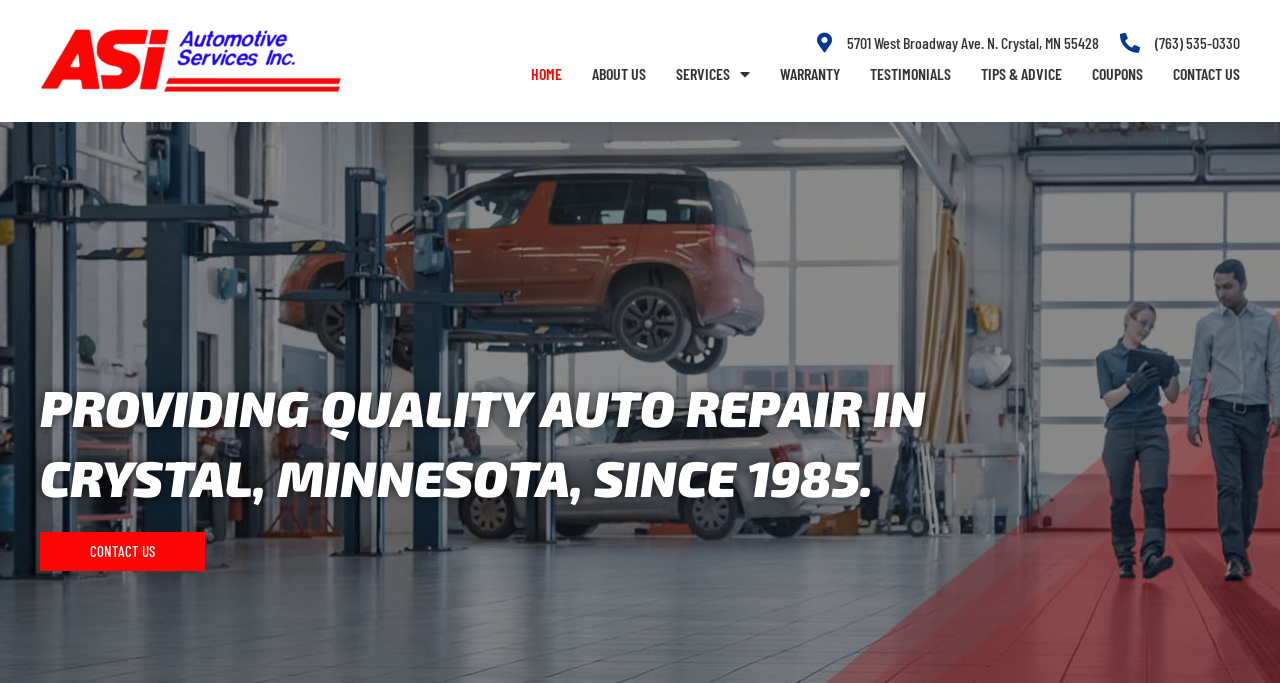Explain the webpage's layout and main content in detail.

The webpage is about ASI Automotive Services Inc., an auto repair shop in Crystal, Minnesota. At the top left, there is a logo image with the text "ASI Crystal" next to it, which is also a link. Below this, there are two links displaying the shop's address and phone number.

The main navigation menu is located at the top center of the page, consisting of seven links: "HOME", "ABOUT US", "SERVICES", "WARRANTY", "TESTIMONIALS", "TIPS & ADVICE", and "COUPONS". The "SERVICES" link has a dropdown menu.

Below the navigation menu, there is a prominent heading that reads "PROVIDING QUALITY AUTO REPAIR IN CRYSTAL, MINNESOTA, SINCE 1985." At the bottom left of the page, there is another "CONTACT US" link.

Overall, the webpage has a simple and organized layout, with a focus on providing easy access to the shop's information and services.